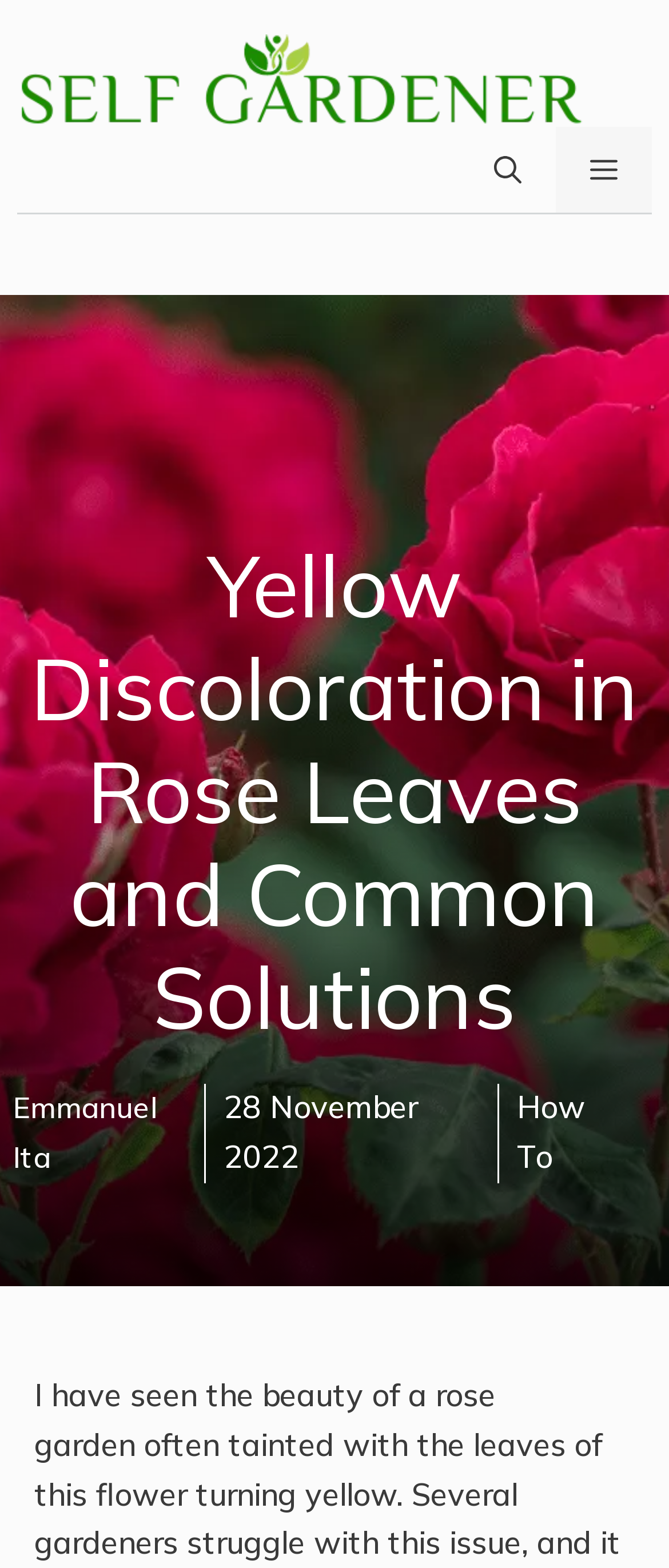Please provide a one-word or phrase answer to the question: 
Is the menu expanded?

No